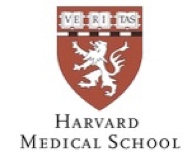Detail every significant feature and component of the image.

The image features the emblem of Harvard Medical School, prominently displayed with a rich crimson background. At the top of the emblem, there are the words "VERITAS" inscribed on a white banner, signifying the institution's commitment to truth. Below this banner is a heraldic lion, representing strength and courage, which is central to the shield shape of the emblem. Beneath the emblem, the name "HARVARD MEDICAL SCHOOL" is written in a clear, professional font, emphasizing the prestigious status of the institution within the field of medical education and research. This emblem symbolizes the legacy and excellence of Harvard Medical School in shaping future healthcare leaders.